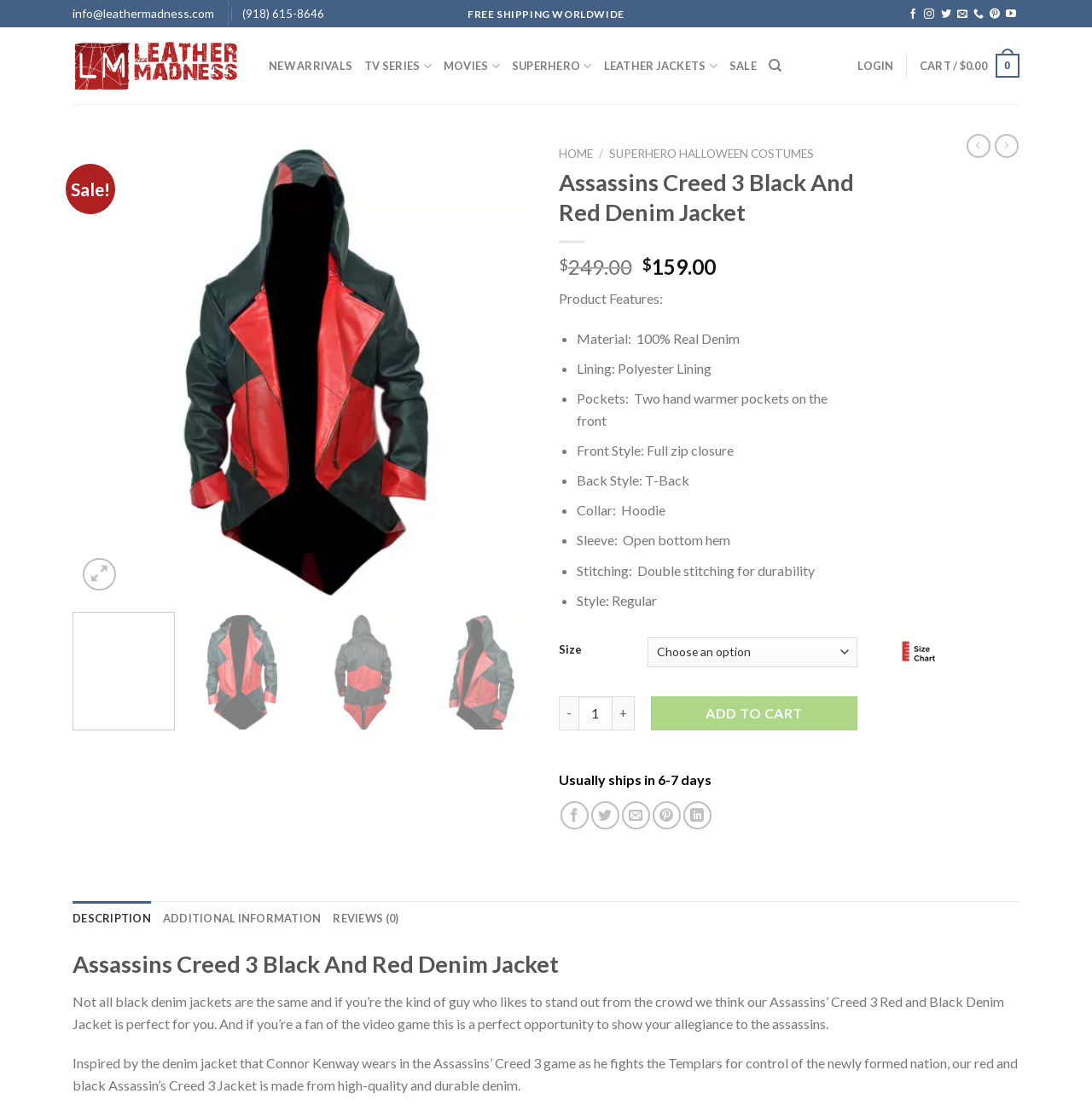Find the bounding box coordinates of the area to click in order to follow the instruction: "Search for products".

[0.704, 0.045, 0.716, 0.074]